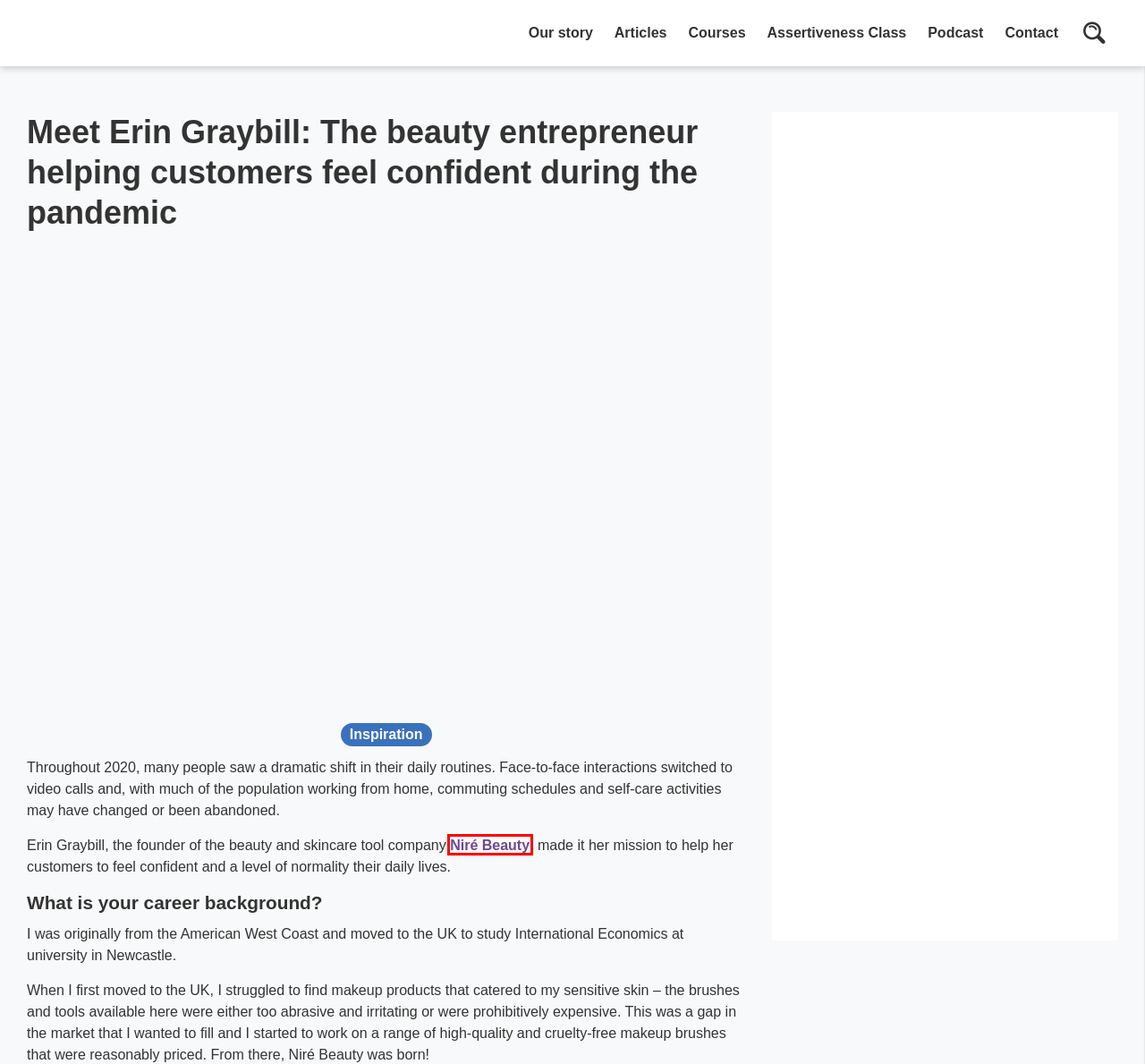Observe the screenshot of a webpage with a red bounding box highlighting an element. Choose the webpage description that accurately reflects the new page after the element within the bounding box is clicked. Here are the candidates:
A. Assertiveness masterclass
B. All courses
C. Fundraising platform for business donations to charity - Work for Good
D. Inspiration and advice for working mums
E. Niré Beauty
F. Find your ideal career
G. Unlocking the potential of women
H. About Talented Ladies Club

E